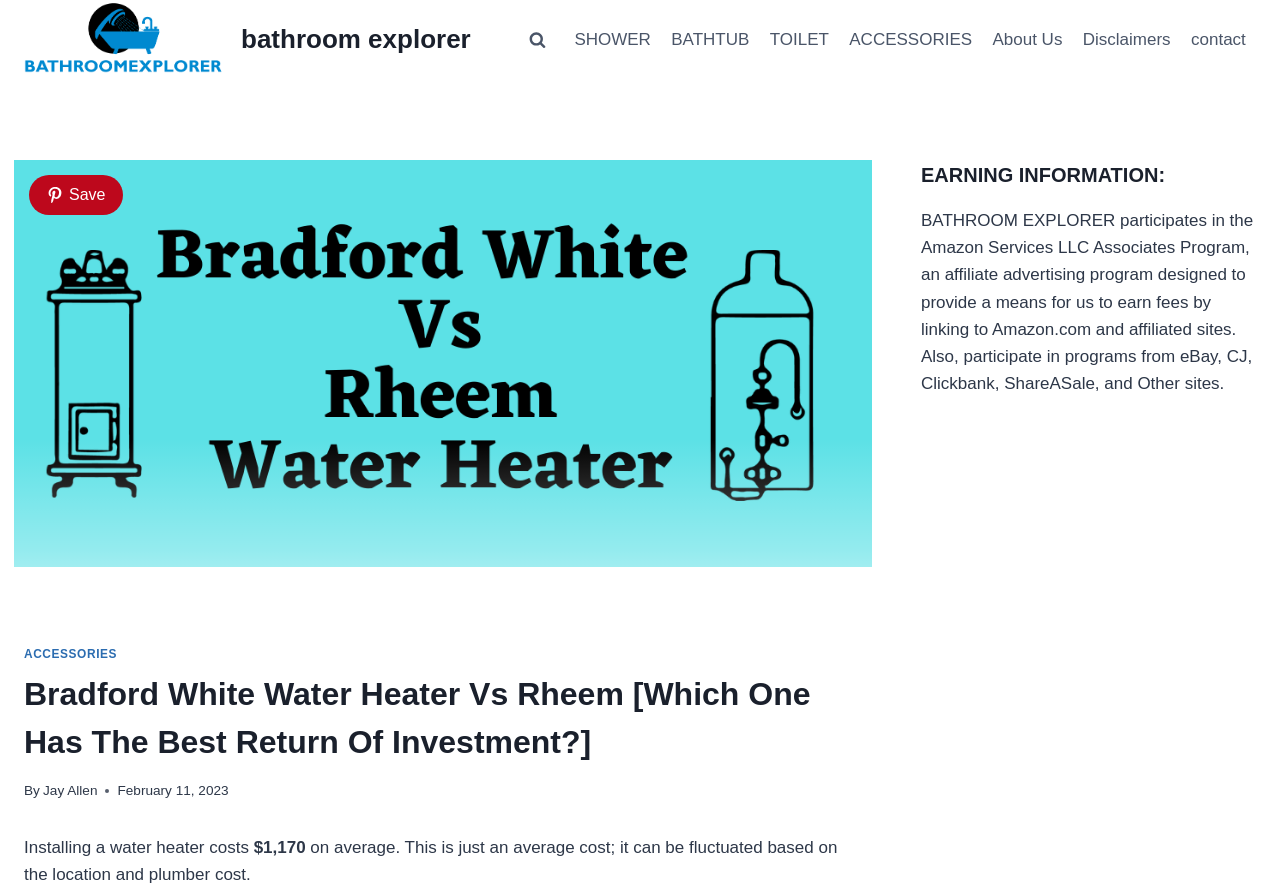Find the bounding box coordinates of the clickable area that will achieve the following instruction: "Learn about Bradford White Water Heater Vs Rheem".

[0.011, 0.18, 0.681, 0.64]